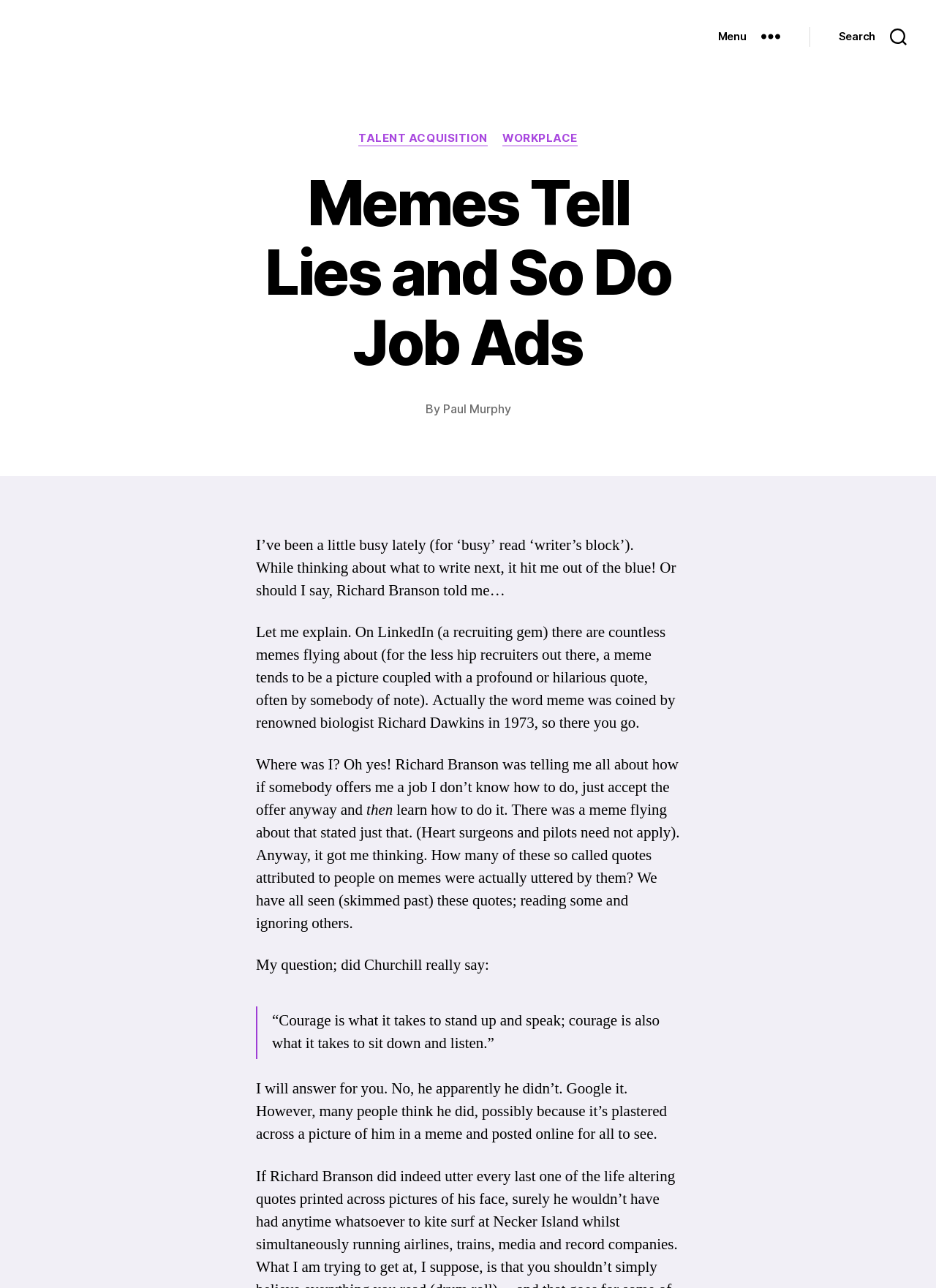Give the bounding box coordinates for this UI element: "Talent Acquisition". The coordinates should be four float numbers between 0 and 1, arranged as [left, top, right, bottom].

[0.383, 0.102, 0.521, 0.113]